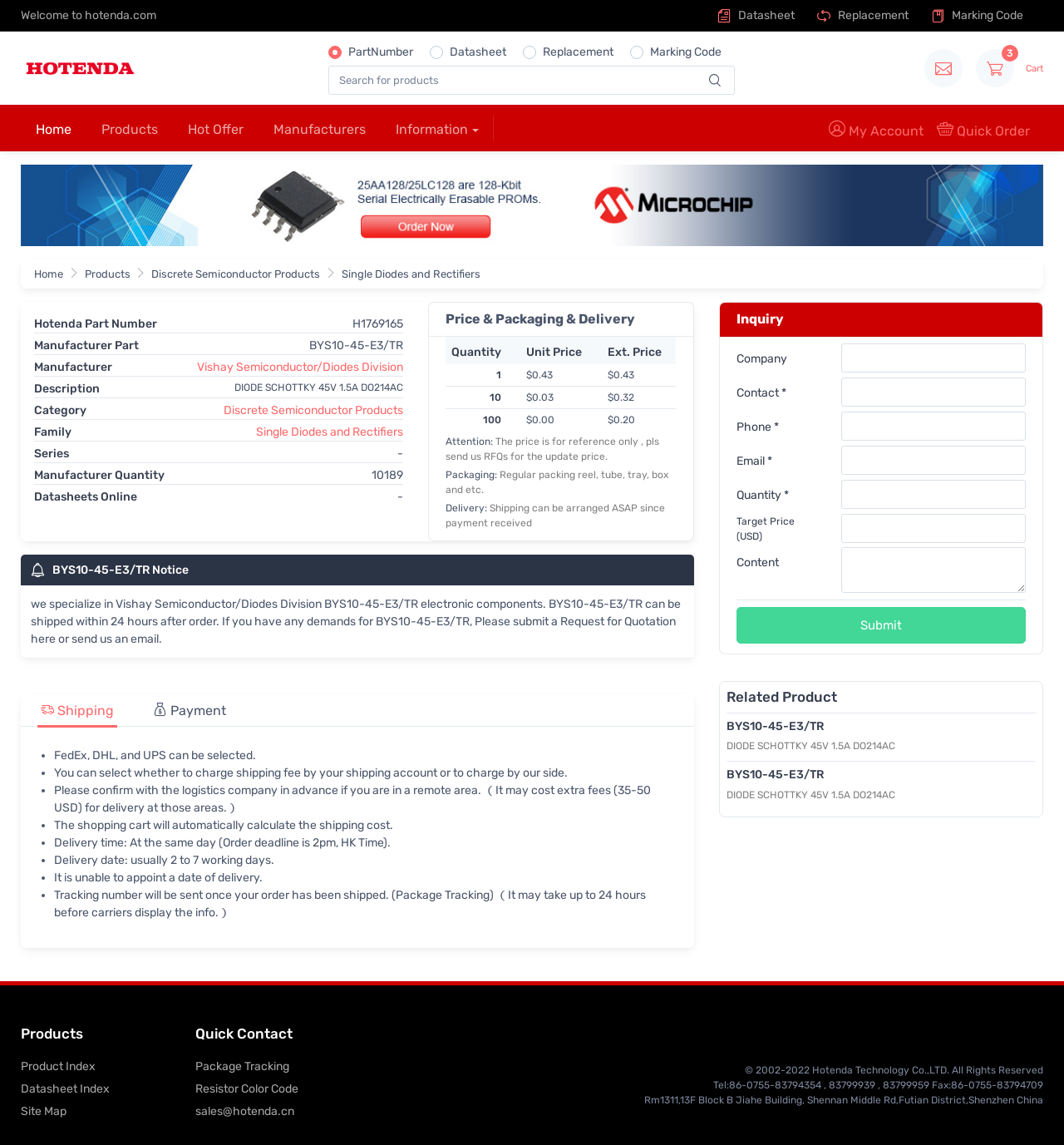Identify the bounding box of the HTML element described as: "Single Diodes and Rectifiers".

[0.321, 0.234, 0.451, 0.245]